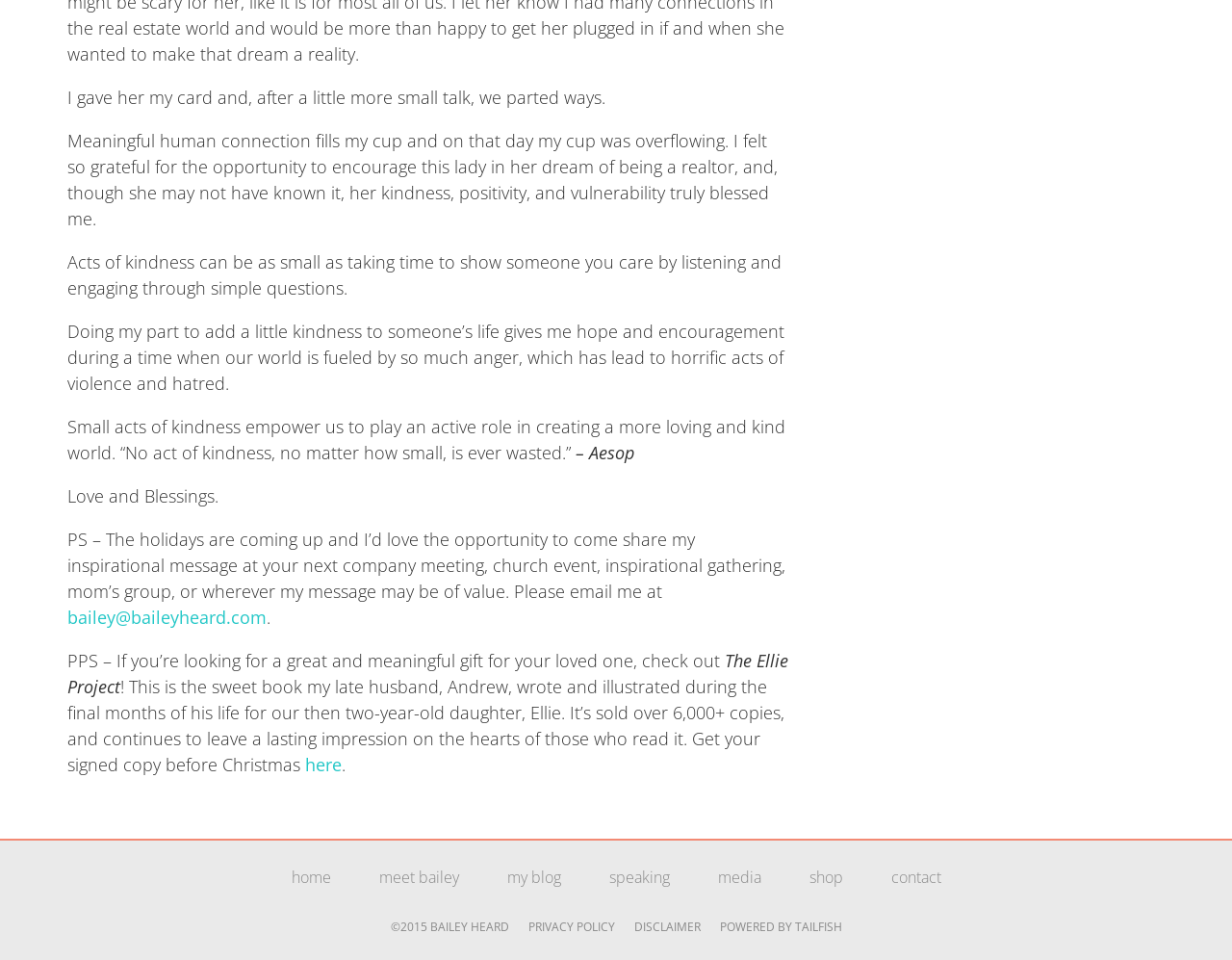Determine the bounding box coordinates for the element that should be clicked to follow this instruction: "check out The Ellie Project". The coordinates should be given as four float numbers between 0 and 1, in the format [left, top, right, bottom].

[0.055, 0.676, 0.64, 0.727]